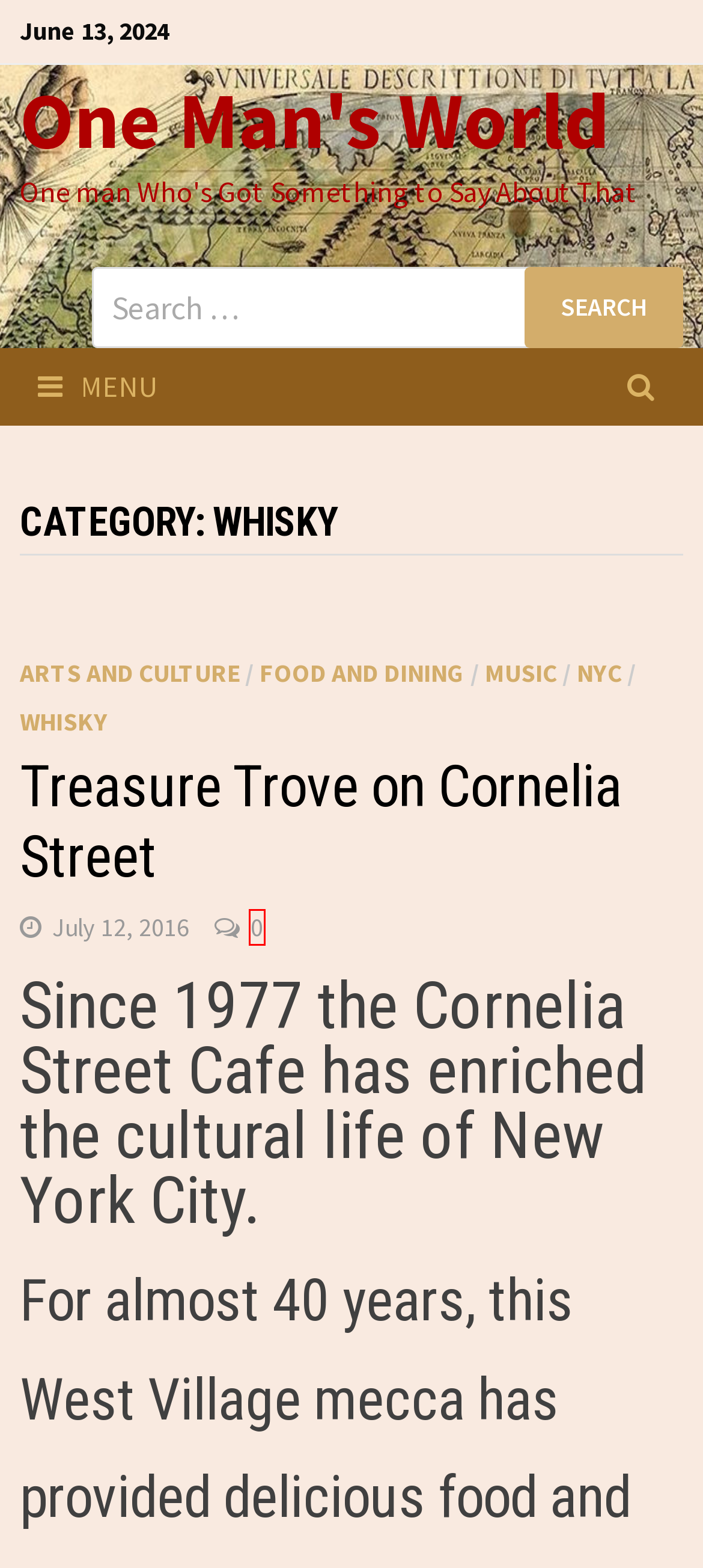A screenshot of a webpage is given, featuring a red bounding box around a UI element. Please choose the webpage description that best aligns with the new webpage after clicking the element in the bounding box. These are the descriptions:
A. NYC Archives - One Man's World
B. Treasure Trove on Cornelia Street - One Man's World
C. onemanz.com - Acoustic guitars, Scotch whisky - reviews, news, grooves
D. Food and Dining Archives - One Man's World
E. music Archives - One Man's World
F. Arts and Culture Archives - One Man's World
G. February 2015 - One Man's World
H. May 2016 - One Man's World

B